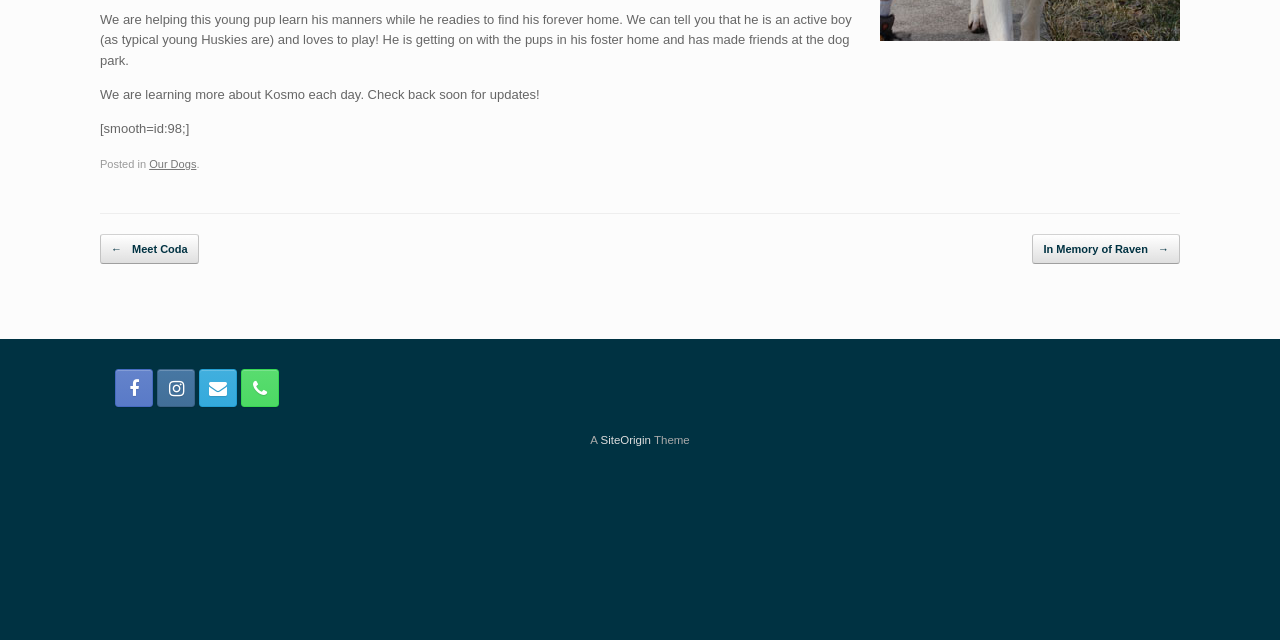Find the coordinates for the bounding box of the element with this description: "Privacy Statement".

None